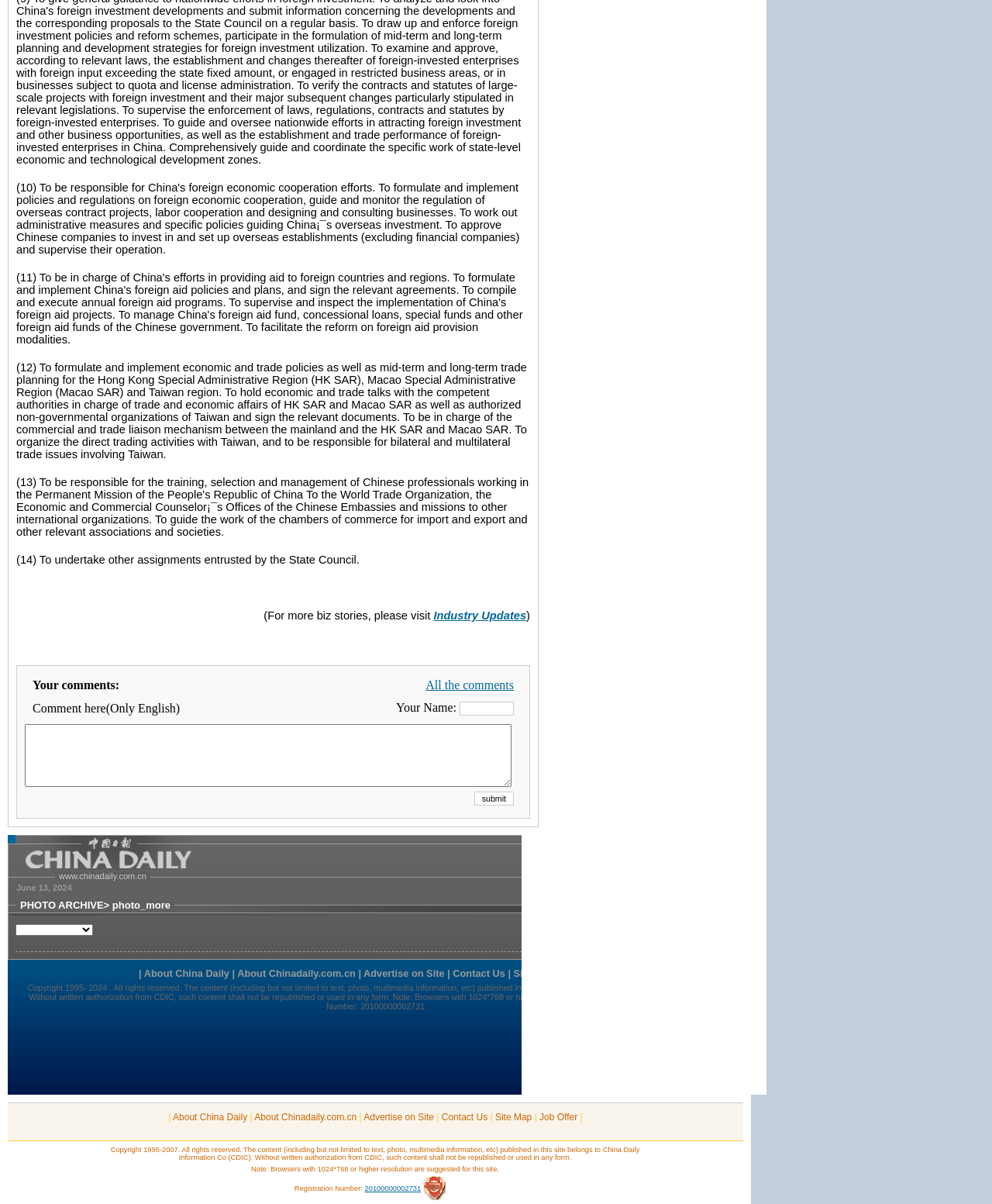From the details in the image, provide a thorough response to the question: What type of content is published on this site?

The webpage contains a link to 'Industry Updates' and a comment section, which suggests that the website publishes news-related content. Additionally, the copyright notice mentions 'text, photo, multimedia information, etc', which further supports the idea that the website publishes news content.